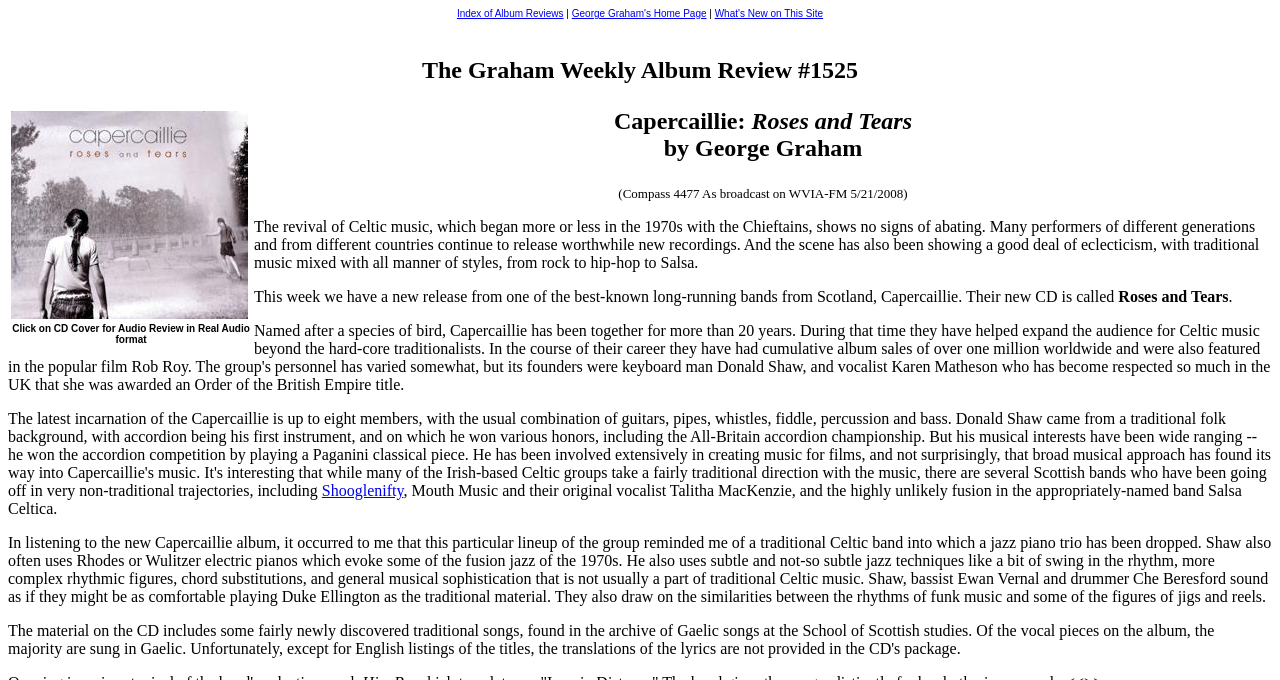Given the element description What's New on This Site, specify the bounding box coordinates of the corresponding UI element in the format (top-left x, top-left y, bottom-right x, bottom-right y). All values must be between 0 and 1.

[0.558, 0.012, 0.643, 0.028]